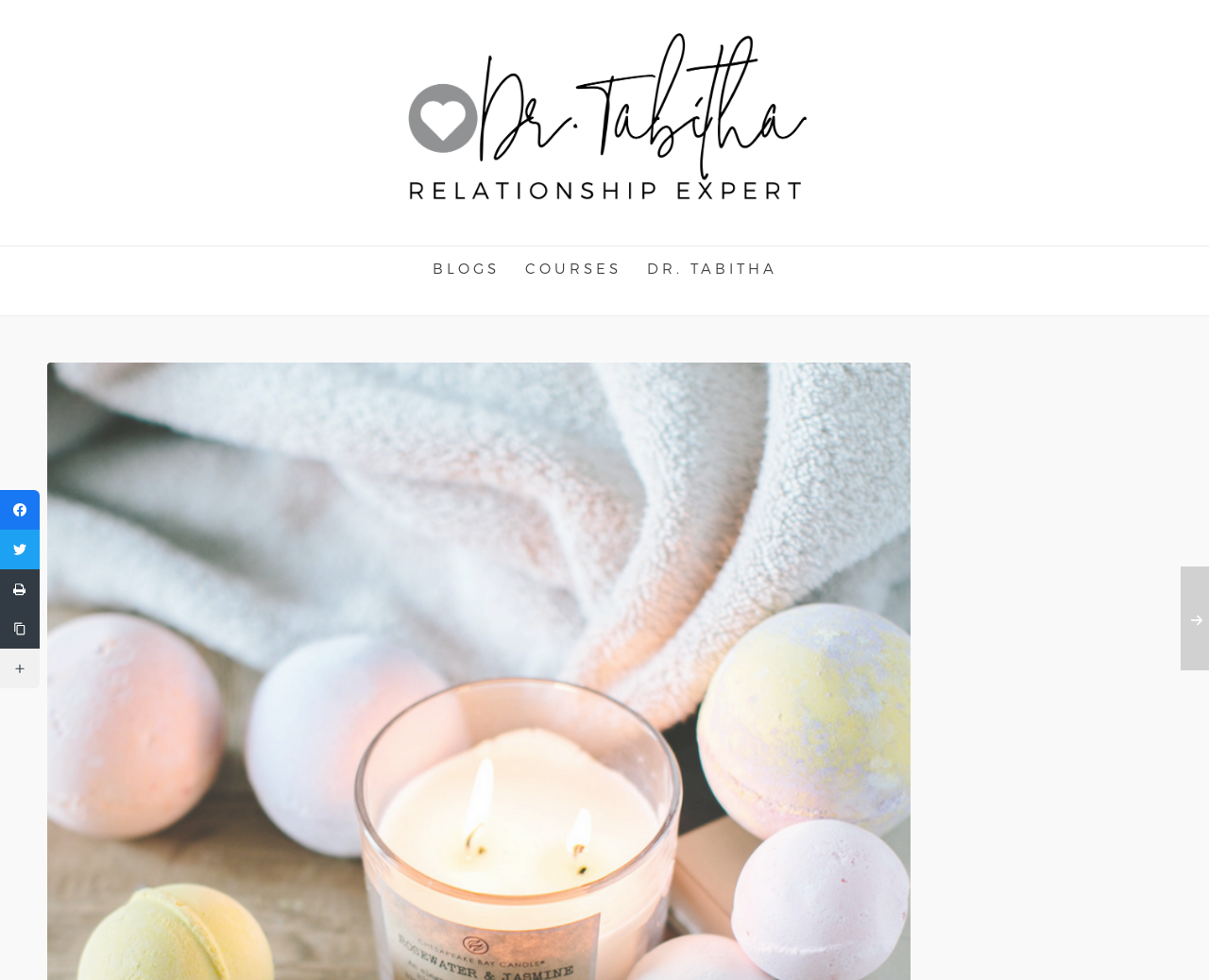How many social media links are available on this webpage?
Answer the question in as much detail as possible.

On the webpage, there are five social media links available, which are Facebook, Twitter, Print, Copy Link, and More Networks. These links are located at the bottom of the webpage.